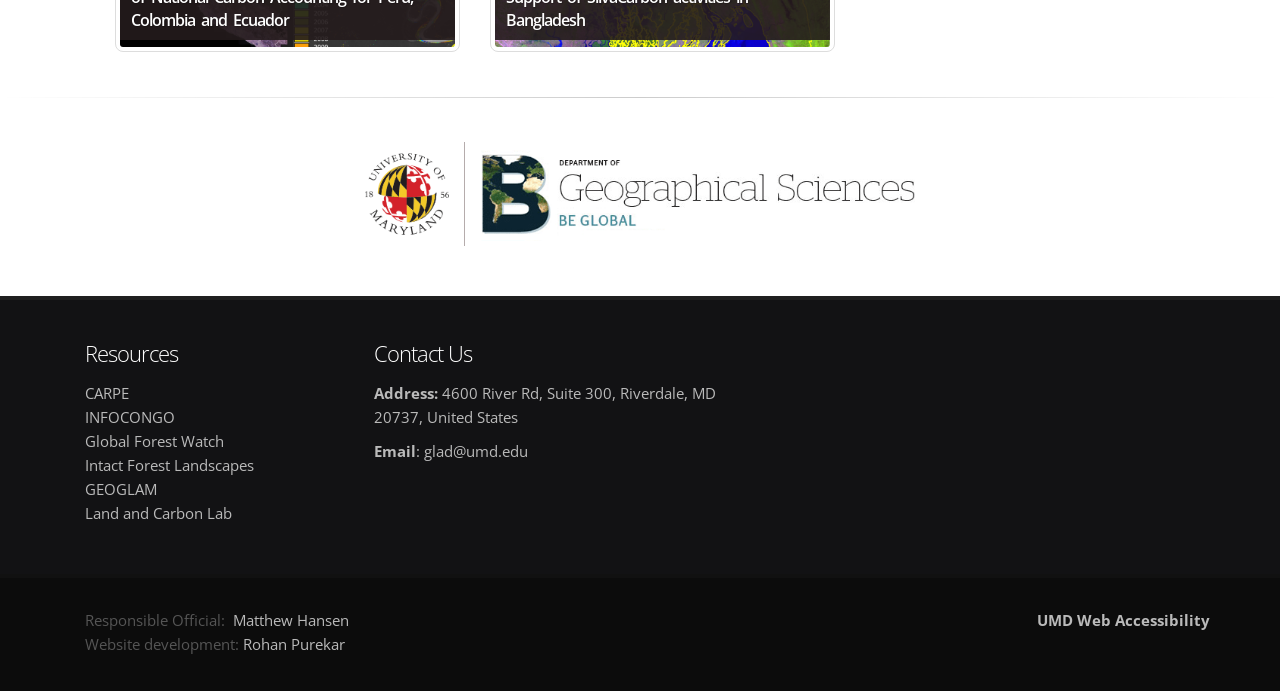Who is the responsible official?
Using the image, answer in one word or phrase.

Matthew Hansen